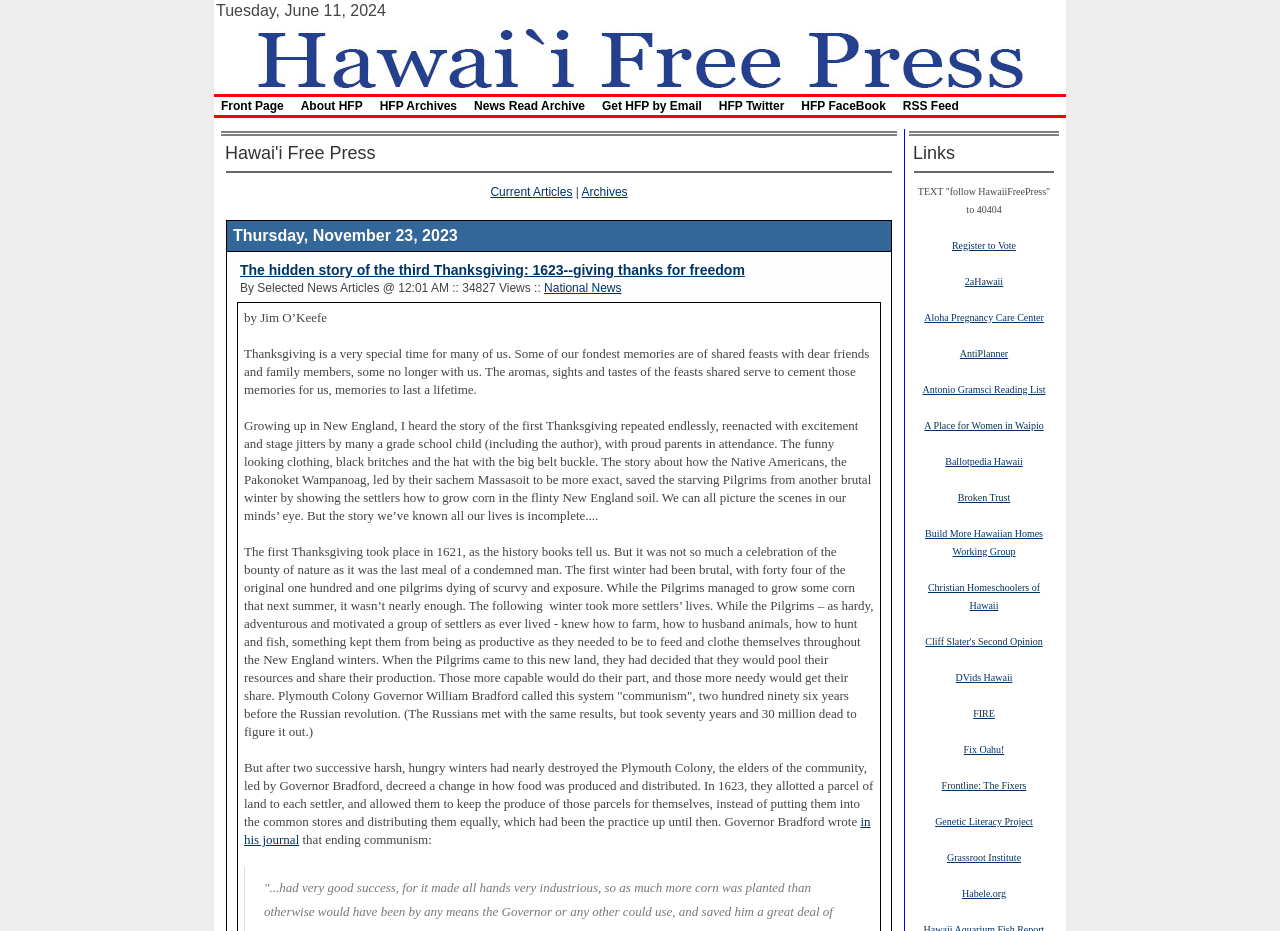Show the bounding box coordinates of the element that should be clicked to complete the task: "Read the article 'The hidden story of the third Thanksgiving: 1623--giving thanks for freedom'".

[0.188, 0.281, 0.582, 0.299]